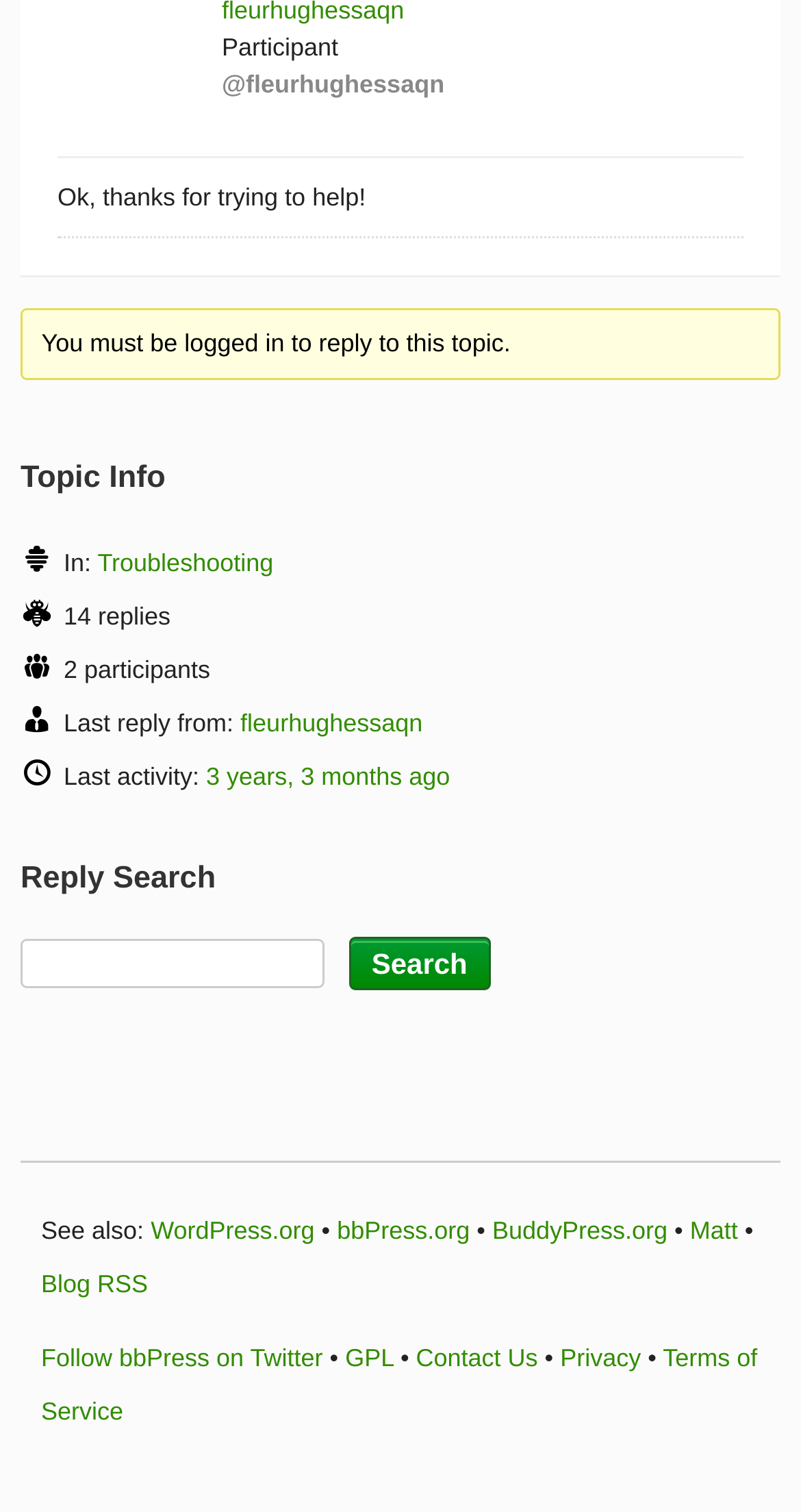What is the last reply time?
Kindly offer a detailed explanation using the data available in the image.

The webpage displays the link '3 years, 3 months ago' under the 'Topic Info' heading, indicating that the last reply was made 3 years and 3 months ago.